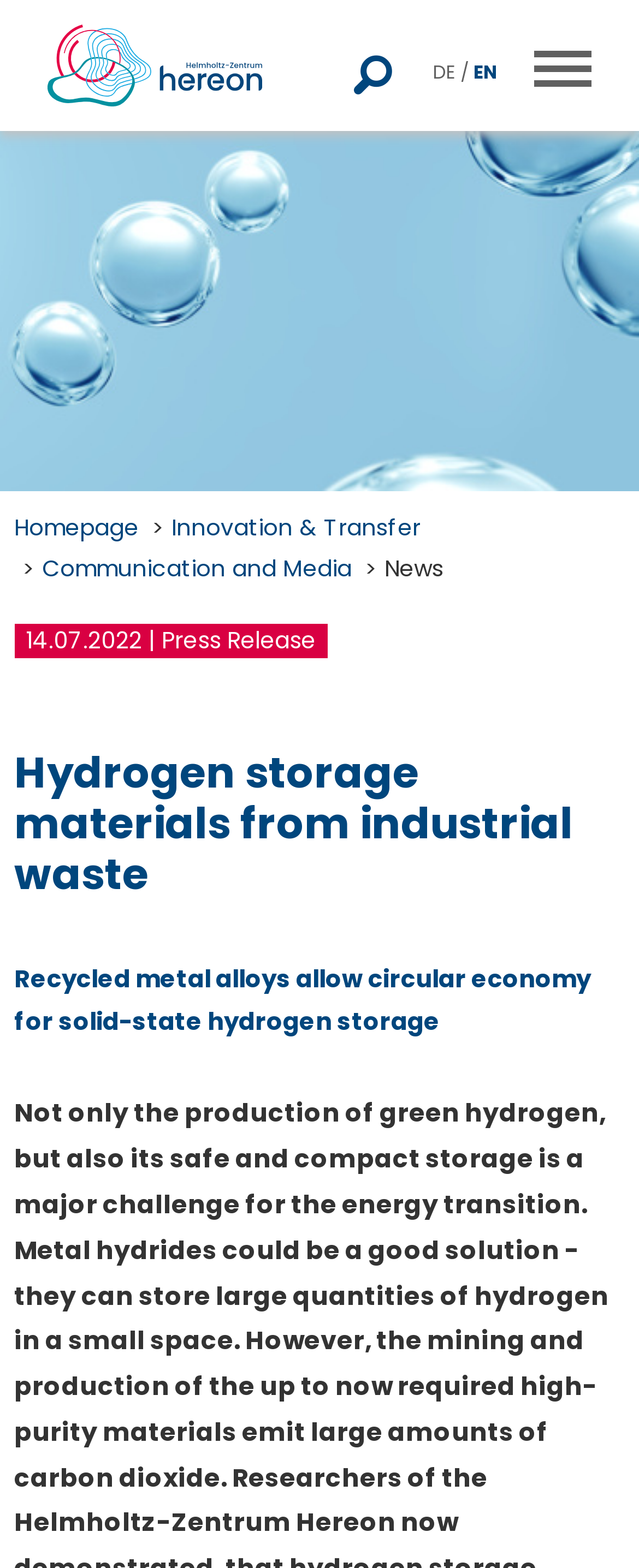Using the information in the image, give a detailed answer to the following question: How many languages are available on the website?

There is a link 'DE / EN' at the top right corner of the webpage, indicating that the website is available in two languages: German (DE) and English (EN).